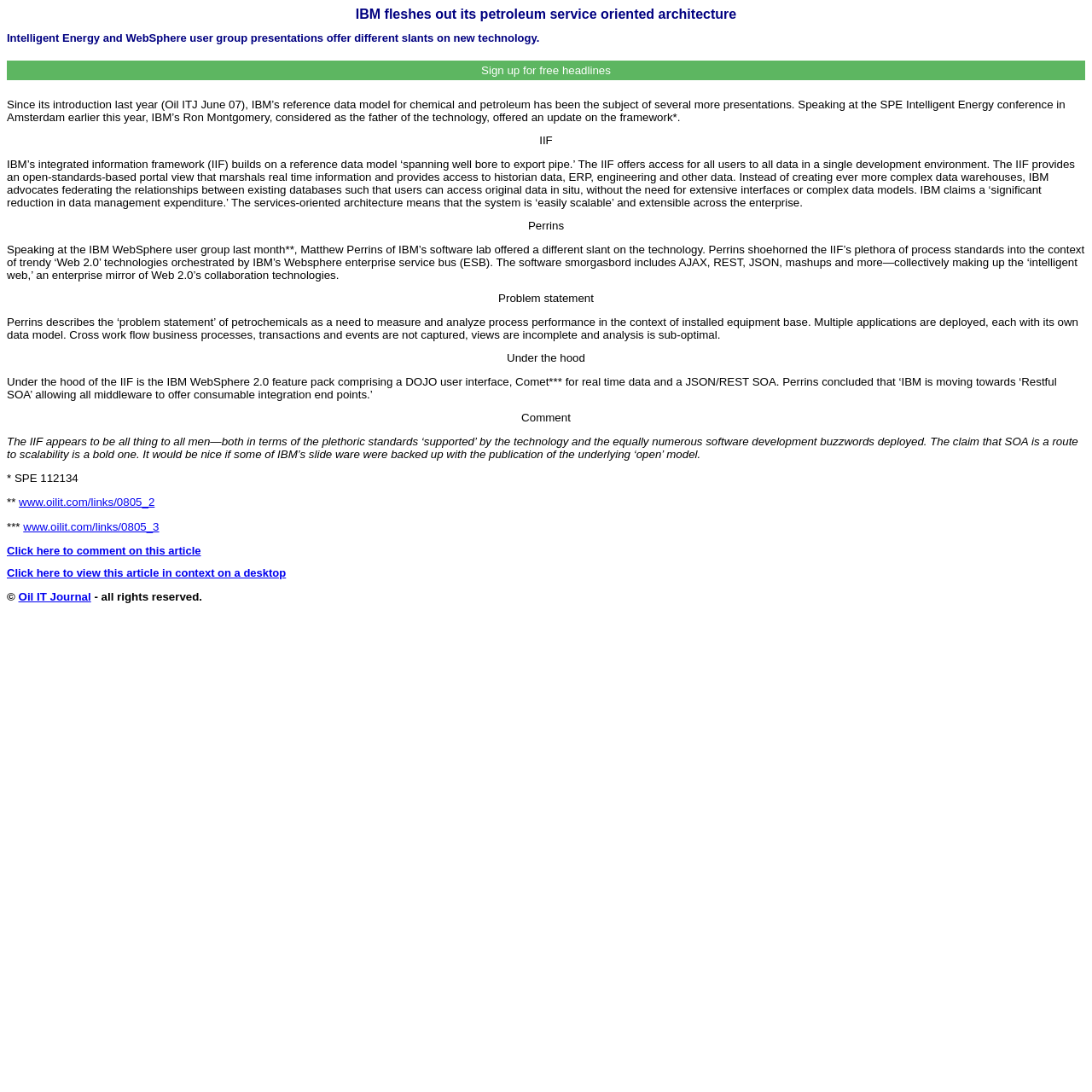Answer in one word or a short phrase: 
What is the purpose of the IIF?

To provide access to all data in a single development environment